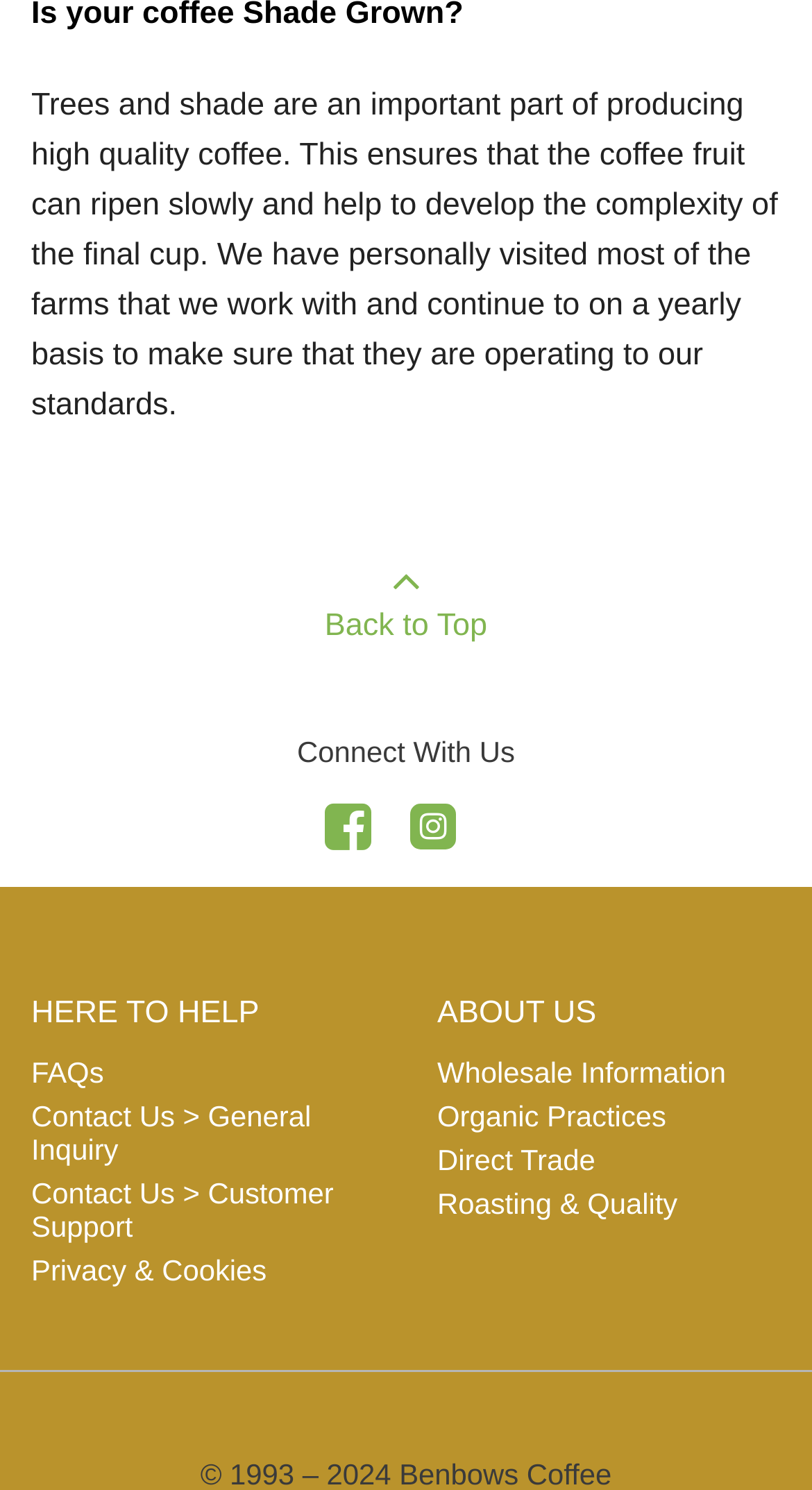Determine the bounding box coordinates of the clickable element necessary to fulfill the instruction: "Contact us for general inquiry". Provide the coordinates as four float numbers within the 0 to 1 range, i.e., [left, top, right, bottom].

[0.038, 0.738, 0.383, 0.782]